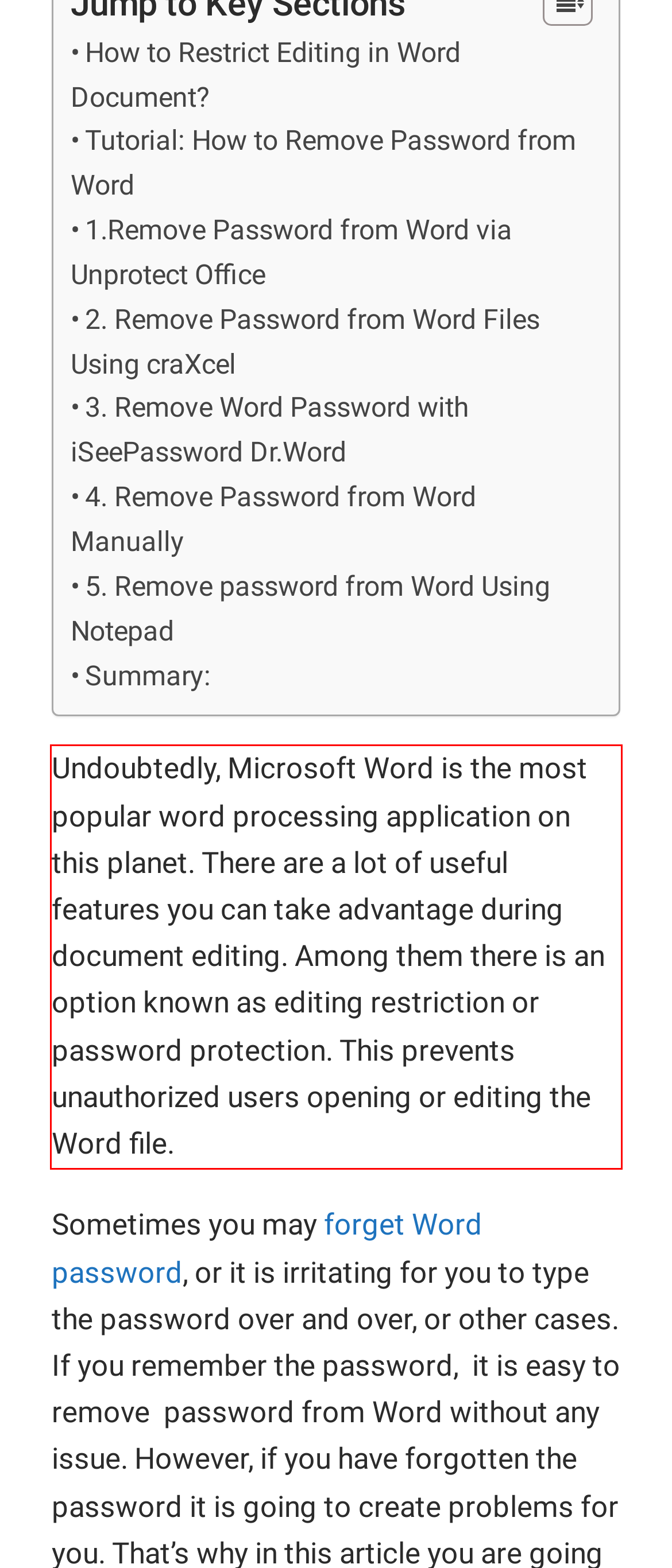Please perform OCR on the text within the red rectangle in the webpage screenshot and return the text content.

Undoubtedly, Microsoft Word is the most popular word processing application on this planet. There are a lot of useful features you can take advantage during document editing. Among them there is an option known as editing restriction or password protection. This prevents unauthorized users opening or editing the Word file.